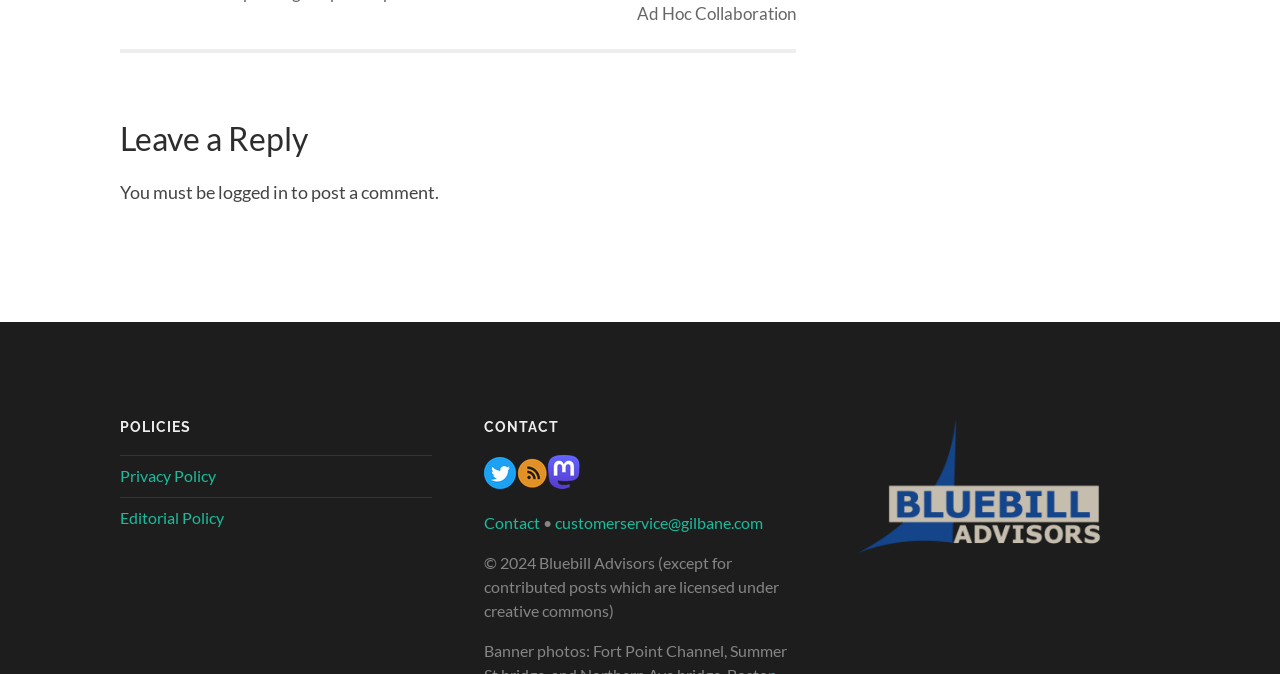Identify the bounding box coordinates for the element that needs to be clicked to fulfill this instruction: "Click the 'twitter' link". Provide the coordinates in the format of four float numbers between 0 and 1: [left, top, right, bottom].

[0.378, 0.702, 0.403, 0.73]